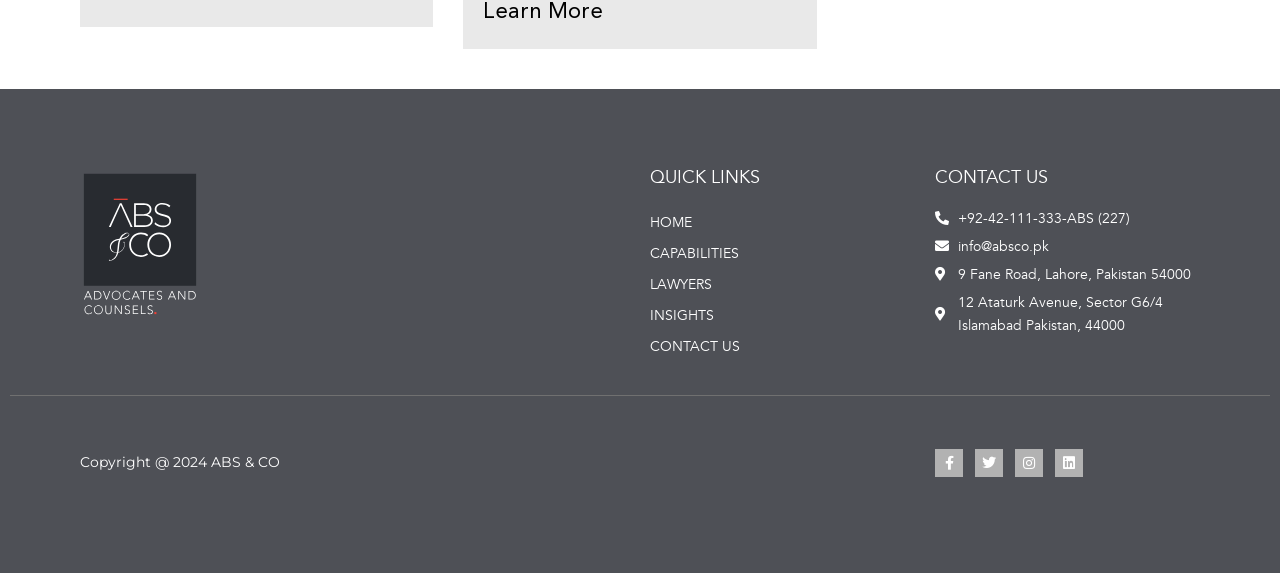Specify the bounding box coordinates (top-left x, top-left y, bottom-right x, bottom-right y) of the UI element in the screenshot that matches this description: CONTACT US

[0.508, 0.577, 0.715, 0.631]